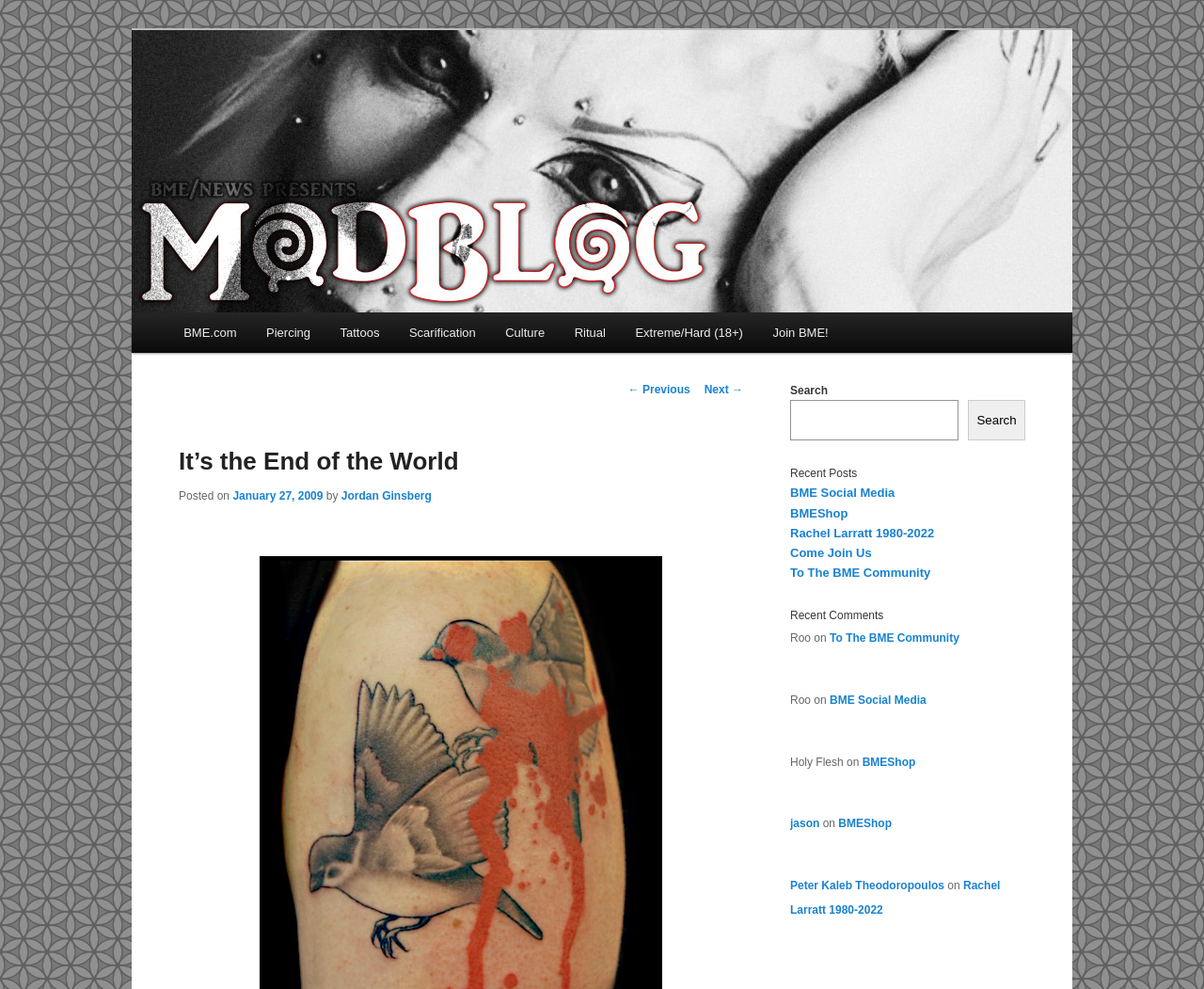Find the bounding box coordinates of the clickable element required to execute the following instruction: "Search for something". Provide the coordinates as four float numbers between 0 and 1, i.e., [left, top, right, bottom].

[0.656, 0.405, 0.796, 0.445]